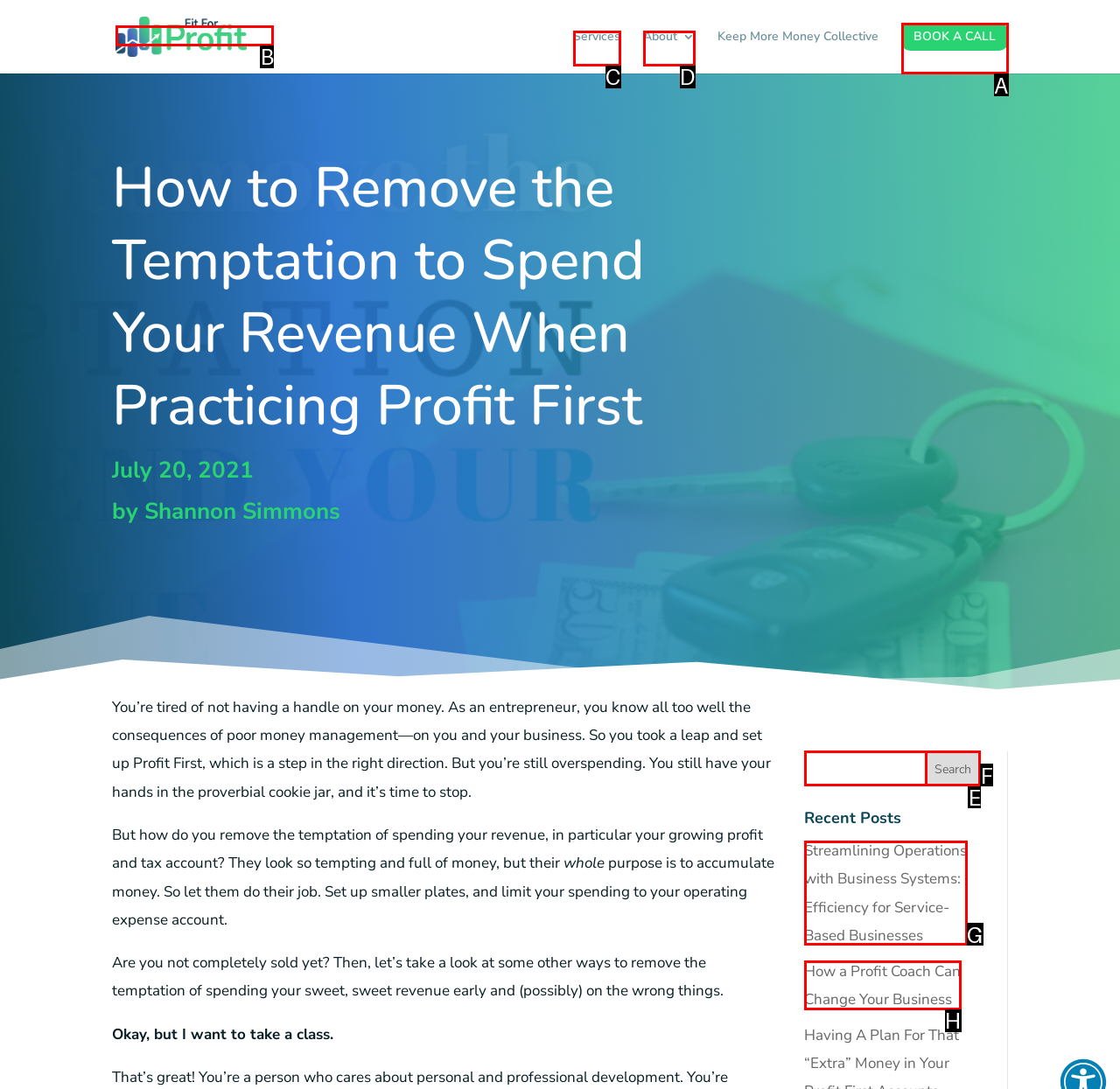Determine which option should be clicked to carry out this task: Book a call
State the letter of the correct choice from the provided options.

A